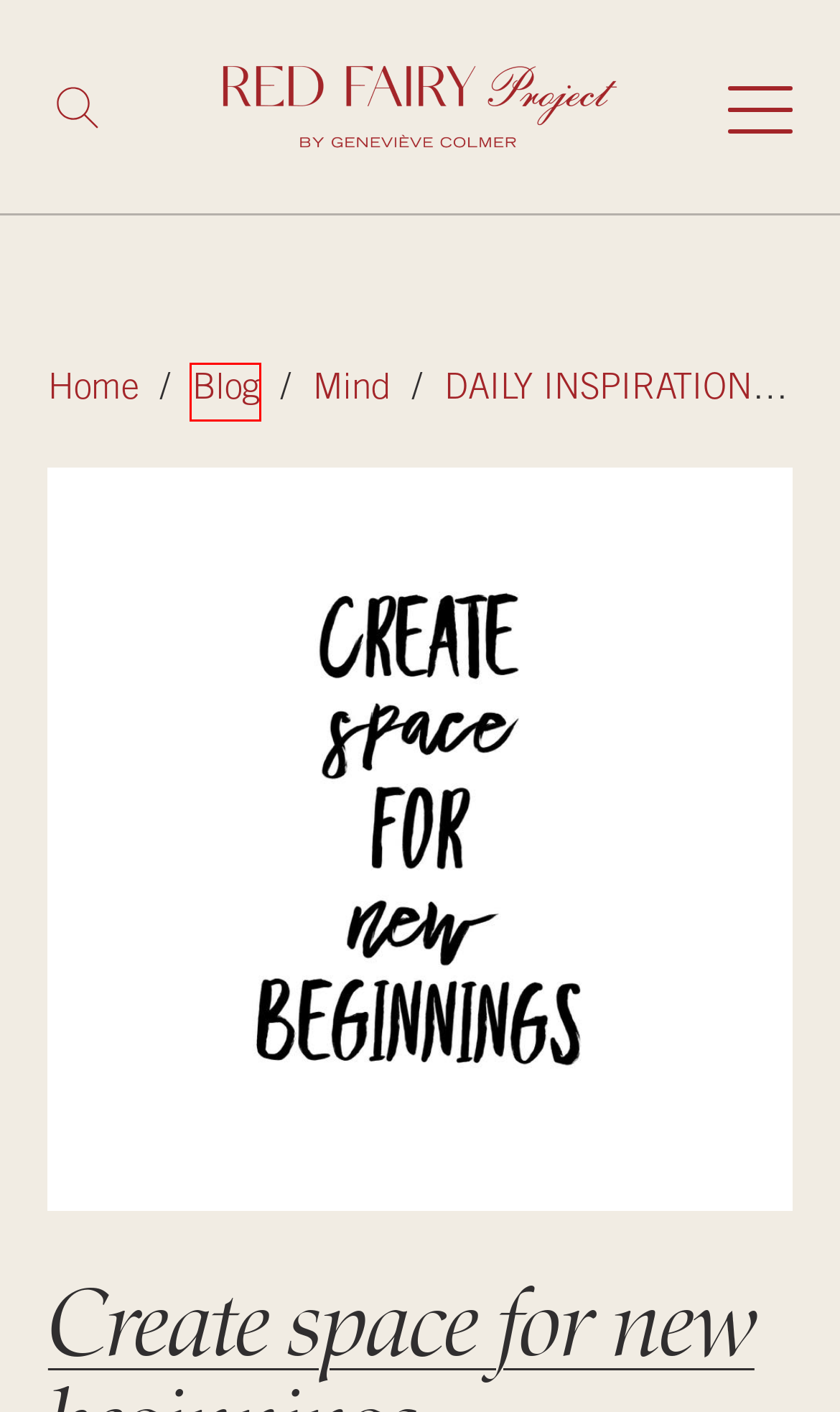You are given a screenshot of a webpage within which there is a red rectangle bounding box. Please choose the best webpage description that matches the new webpage after clicking the selected element in the bounding box. Here are the options:
A. How to take that leap of faith | The Red Fairy Project
B. Kick stress to the curb QUICKLY | The Red Fairy Project
C. Category: Soul | The Red Fairy Project
D. Category: Mind | The Red Fairy Project
E. The Red Fairy Project | Less stress, More wellness
F. Blog | The Red Fairy Project
G. Work with me | The Red Fairy Project
H. Contact | The Red Fairy Project

F